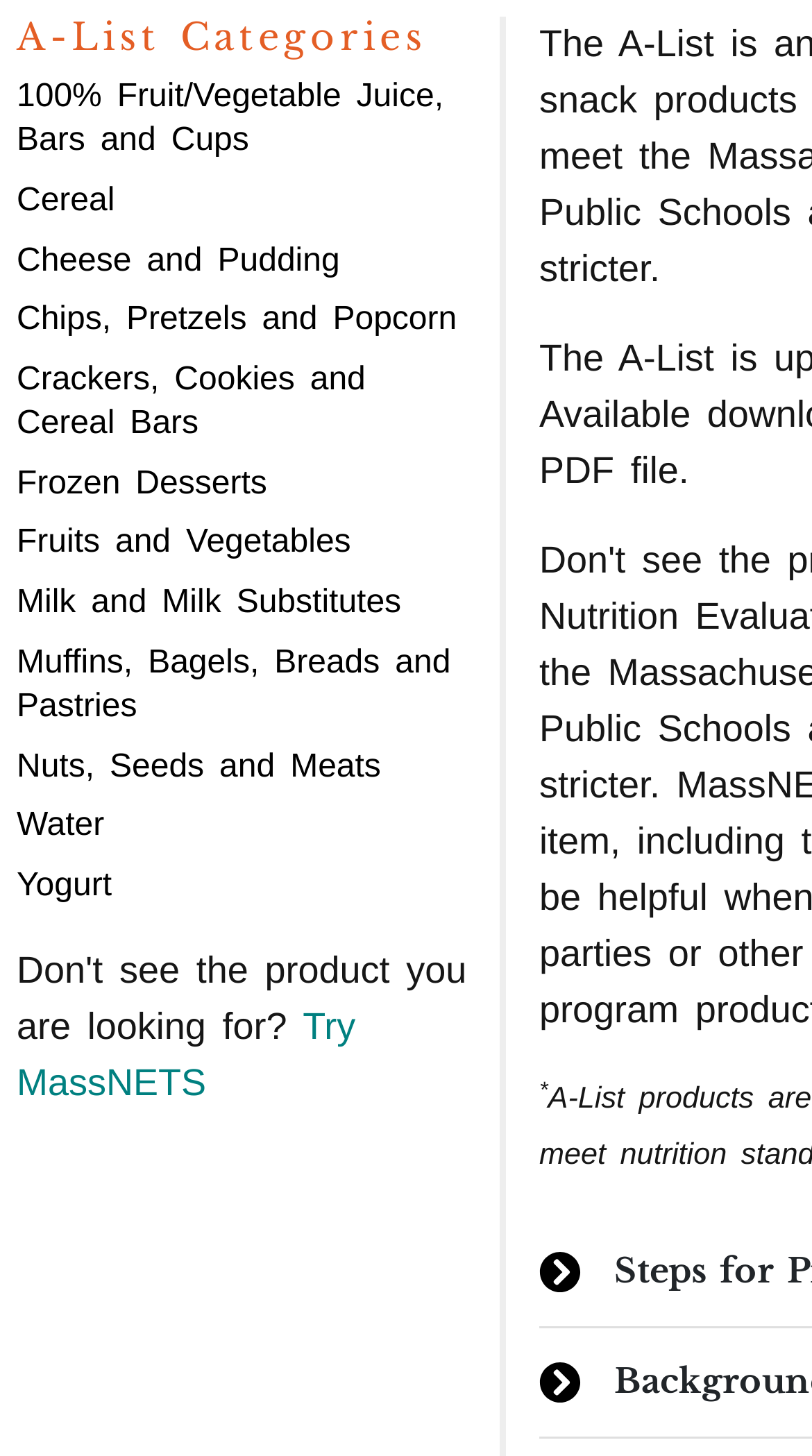Answer this question in one word or a short phrase: How many categories of competitive foods are listed?

12